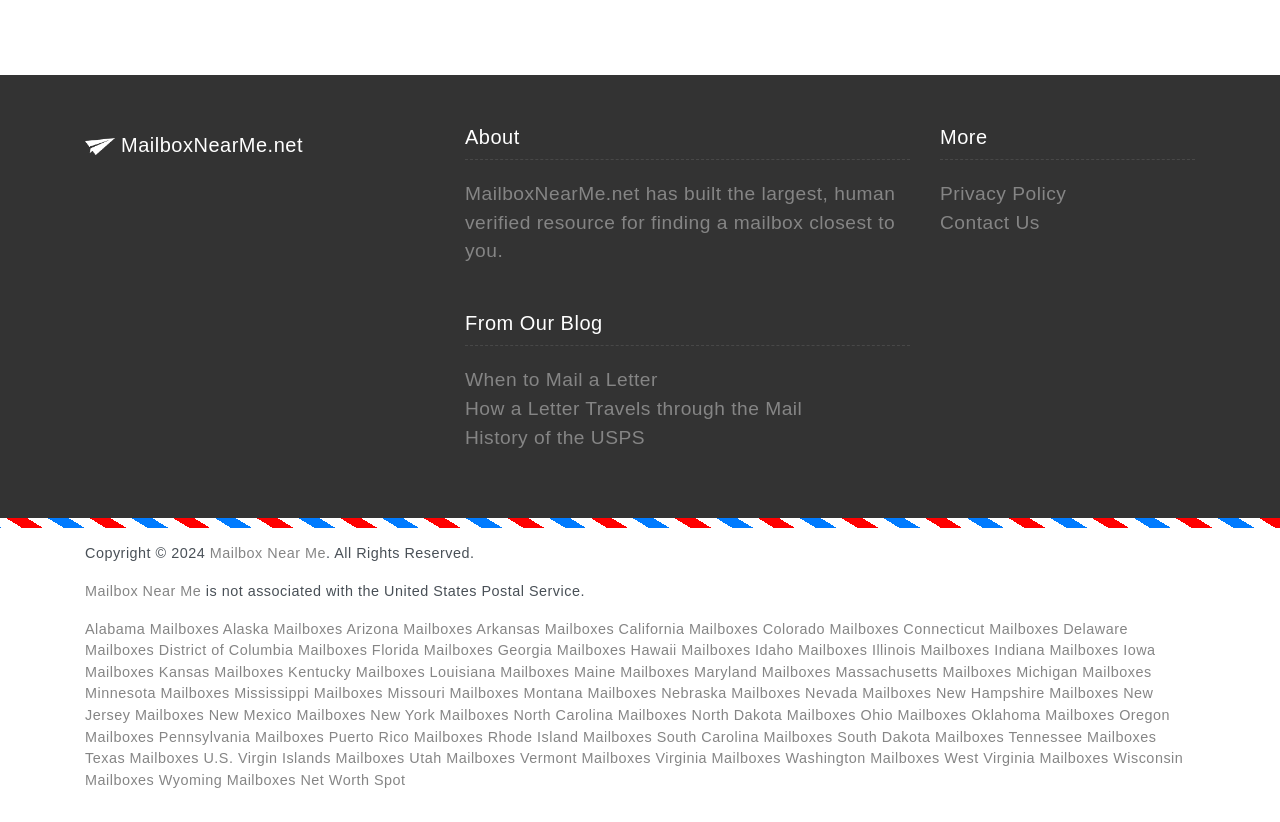What is the topic of the blog posts listed?
Provide a detailed answer to the question, using the image to inform your response.

The blog posts listed on the webpage are related to mail and the United States Postal Service (USPS). The titles of the posts, such as 'When to Mail a Letter' and 'History of the USPS', suggest that they are about mail and the postal service.